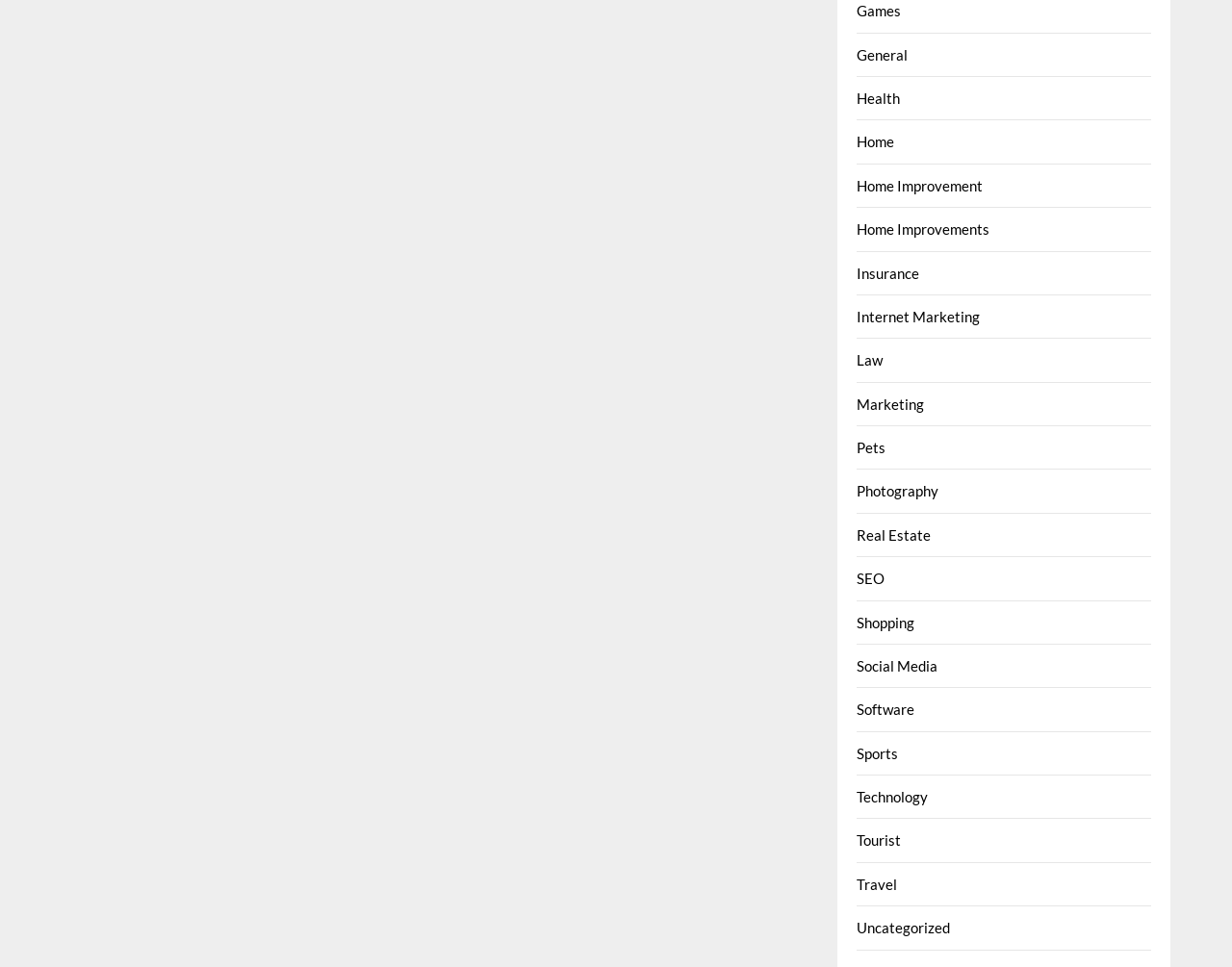Please identify the bounding box coordinates of the element's region that needs to be clicked to fulfill the following instruction: "Click on Games". The bounding box coordinates should consist of four float numbers between 0 and 1, i.e., [left, top, right, bottom].

[0.696, 0.002, 0.732, 0.02]